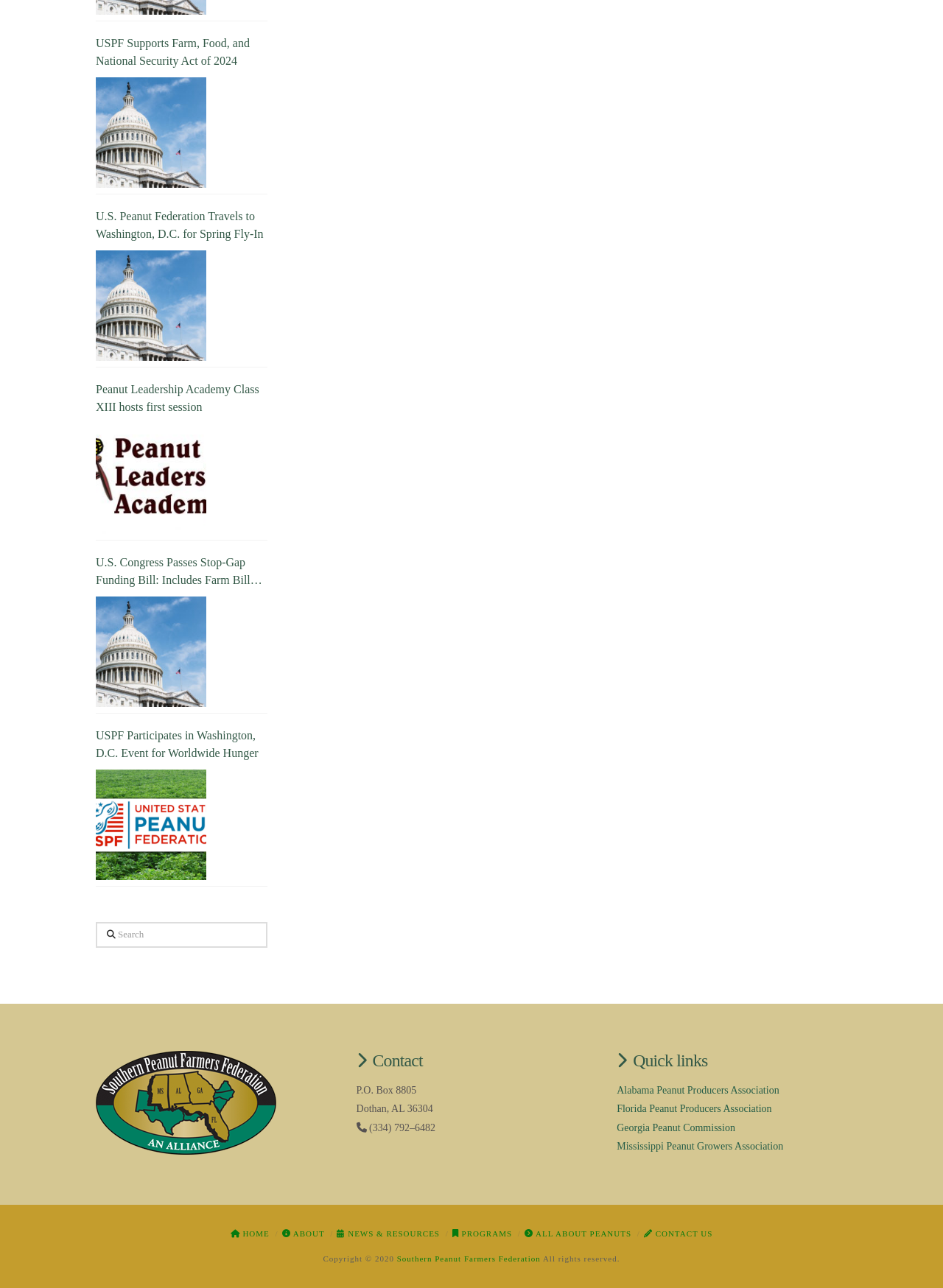Using the provided element description: "Contact Us", determine the bounding box coordinates of the corresponding UI element in the screenshot.

[0.683, 0.954, 0.756, 0.961]